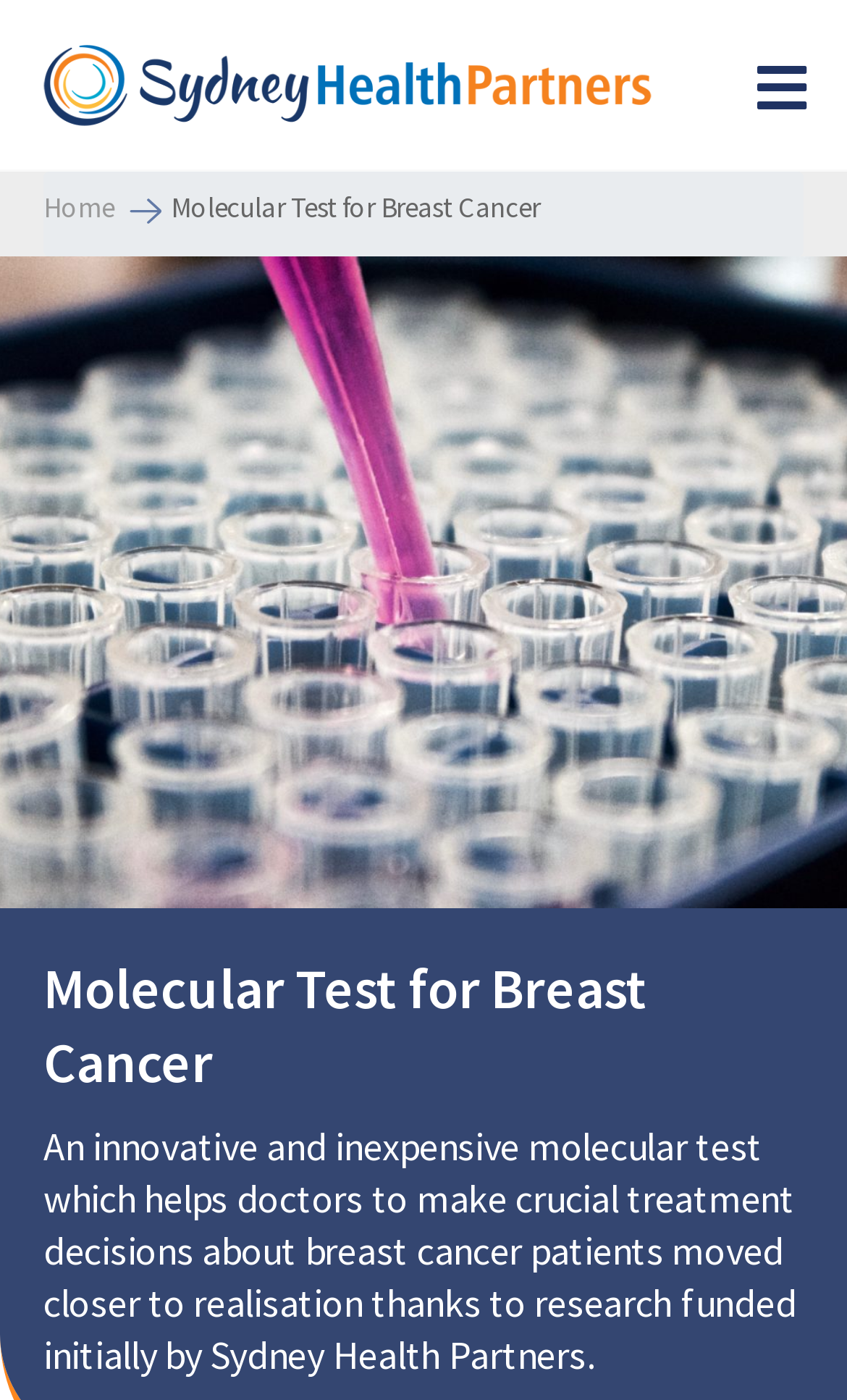Respond with a single word or phrase to the following question: Is the webpage related to research?

Yes